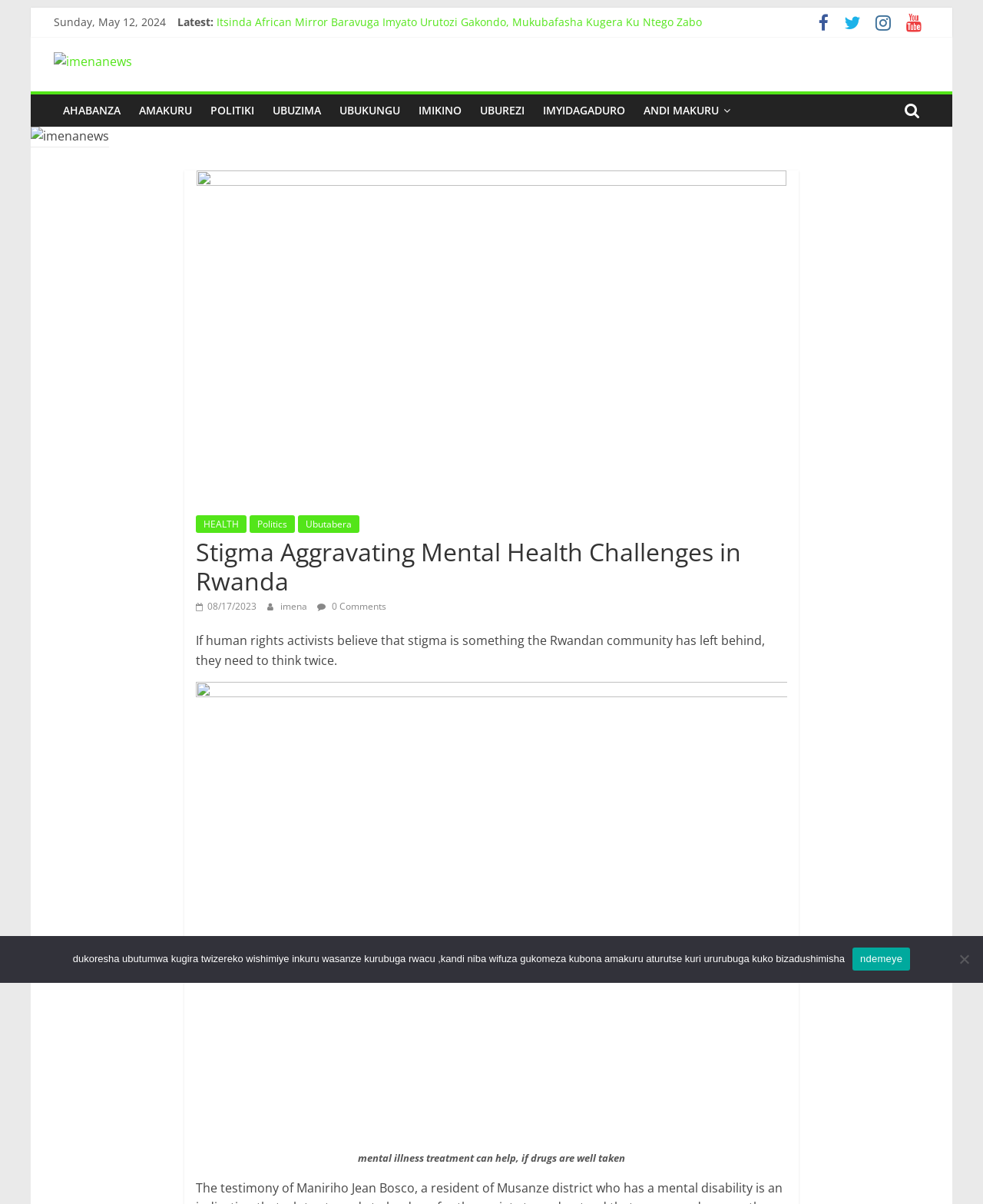What is the name of the website?
Please craft a detailed and exhaustive response to the question.

I found the name of the website by looking at the top-left section of the webpage, where it says 'imenanews' in a link element, which is likely the website's logo or title.